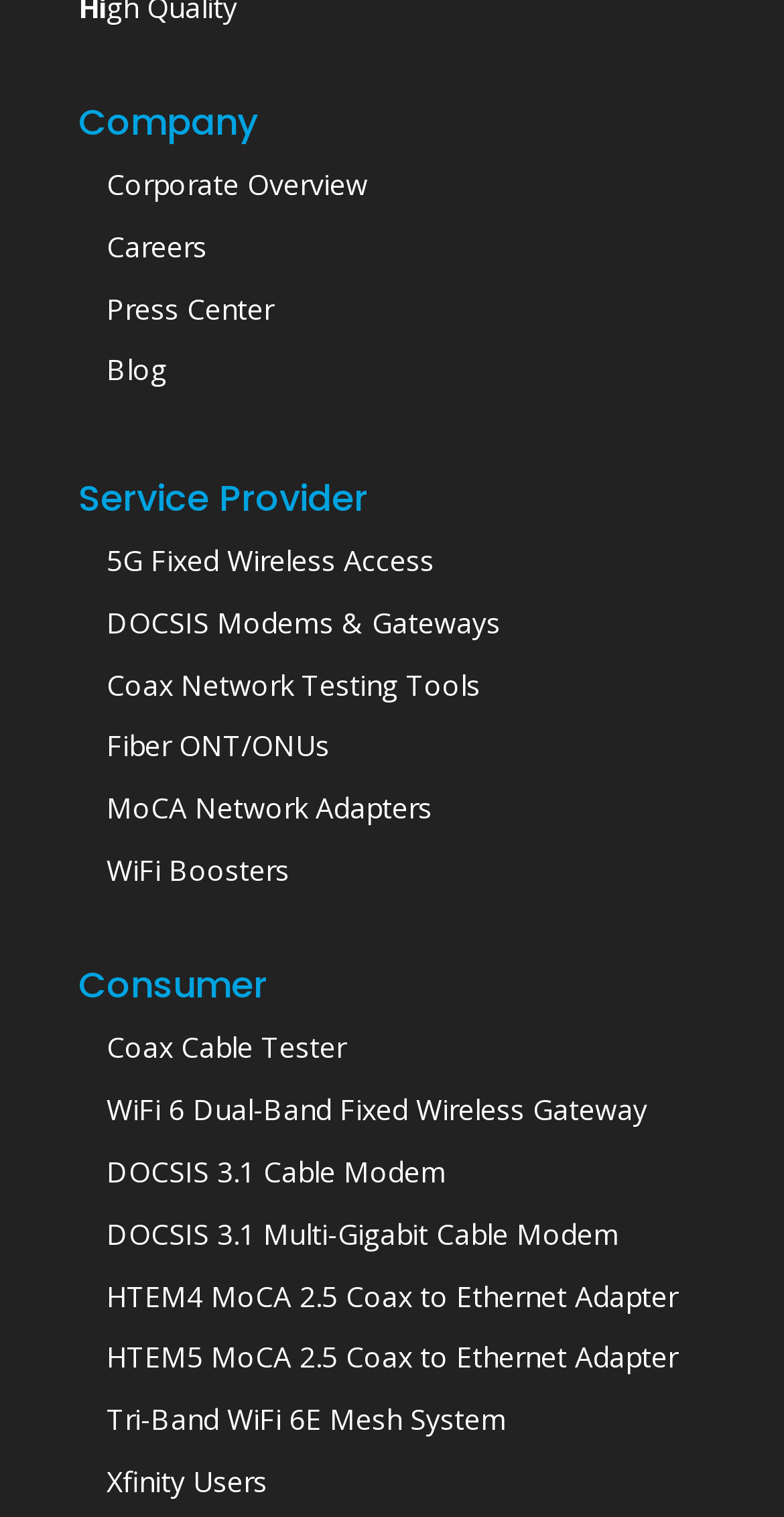Predict the bounding box coordinates of the area that should be clicked to accomplish the following instruction: "Learn about 5G Fixed Wireless Access". The bounding box coordinates should consist of four float numbers between 0 and 1, i.e., [left, top, right, bottom].

[0.136, 0.357, 0.554, 0.382]